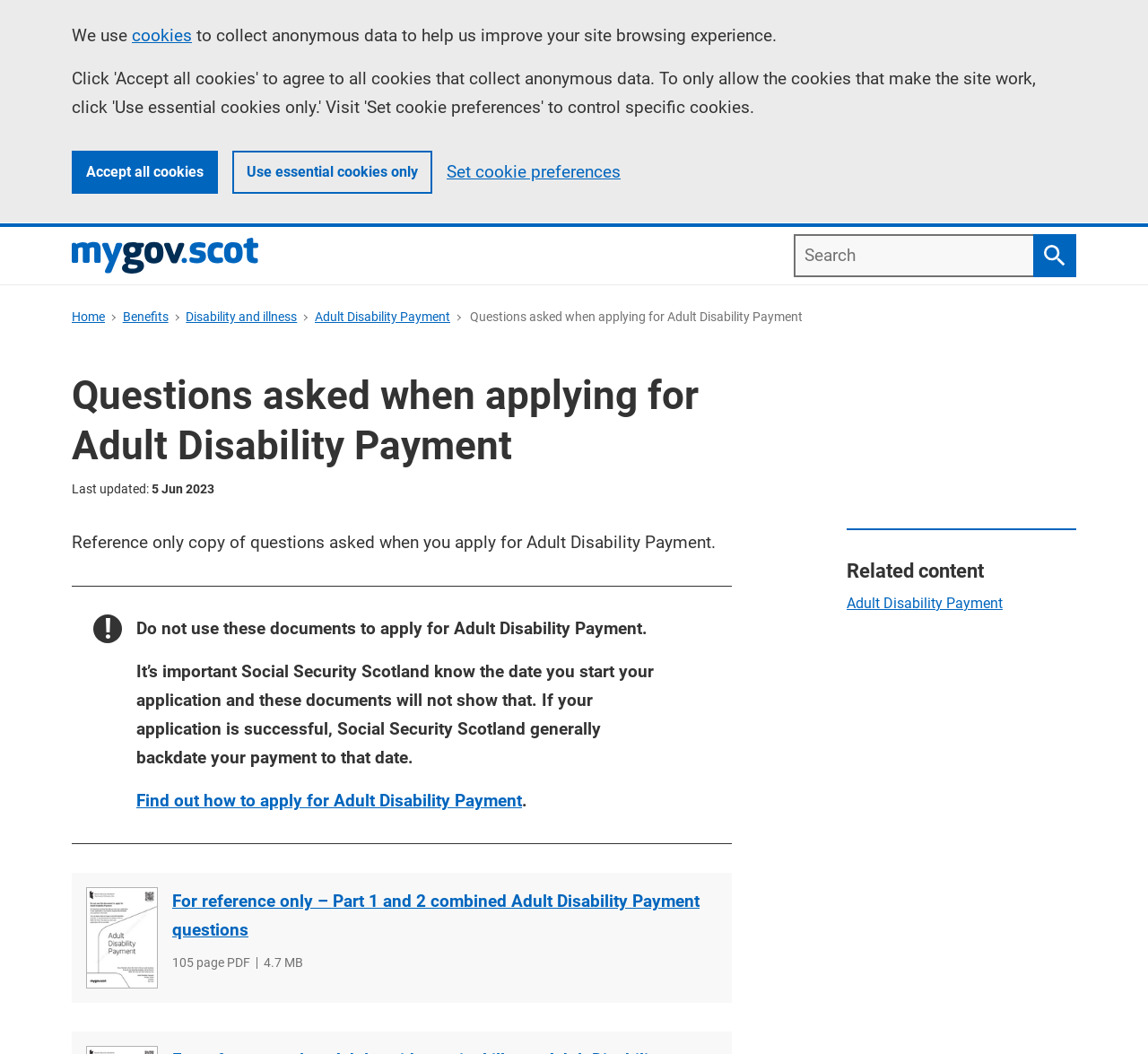Respond with a single word or phrase:
What is the related content link?

Adult Disability Payment